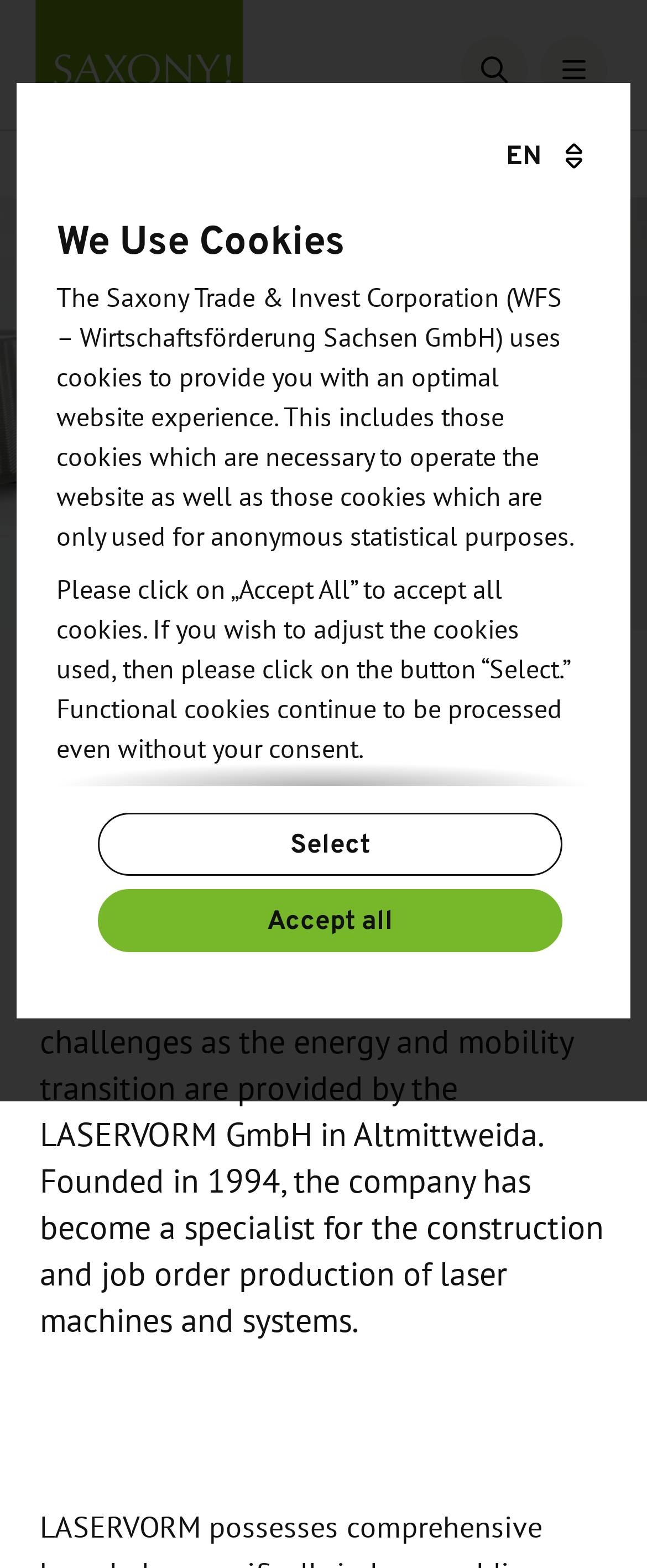Please locate the bounding box coordinates of the element that needs to be clicked to achieve the following instruction: "Open navigation". The coordinates should be four float numbers between 0 and 1, i.e., [left, top, right, bottom].

[0.836, 0.023, 0.938, 0.066]